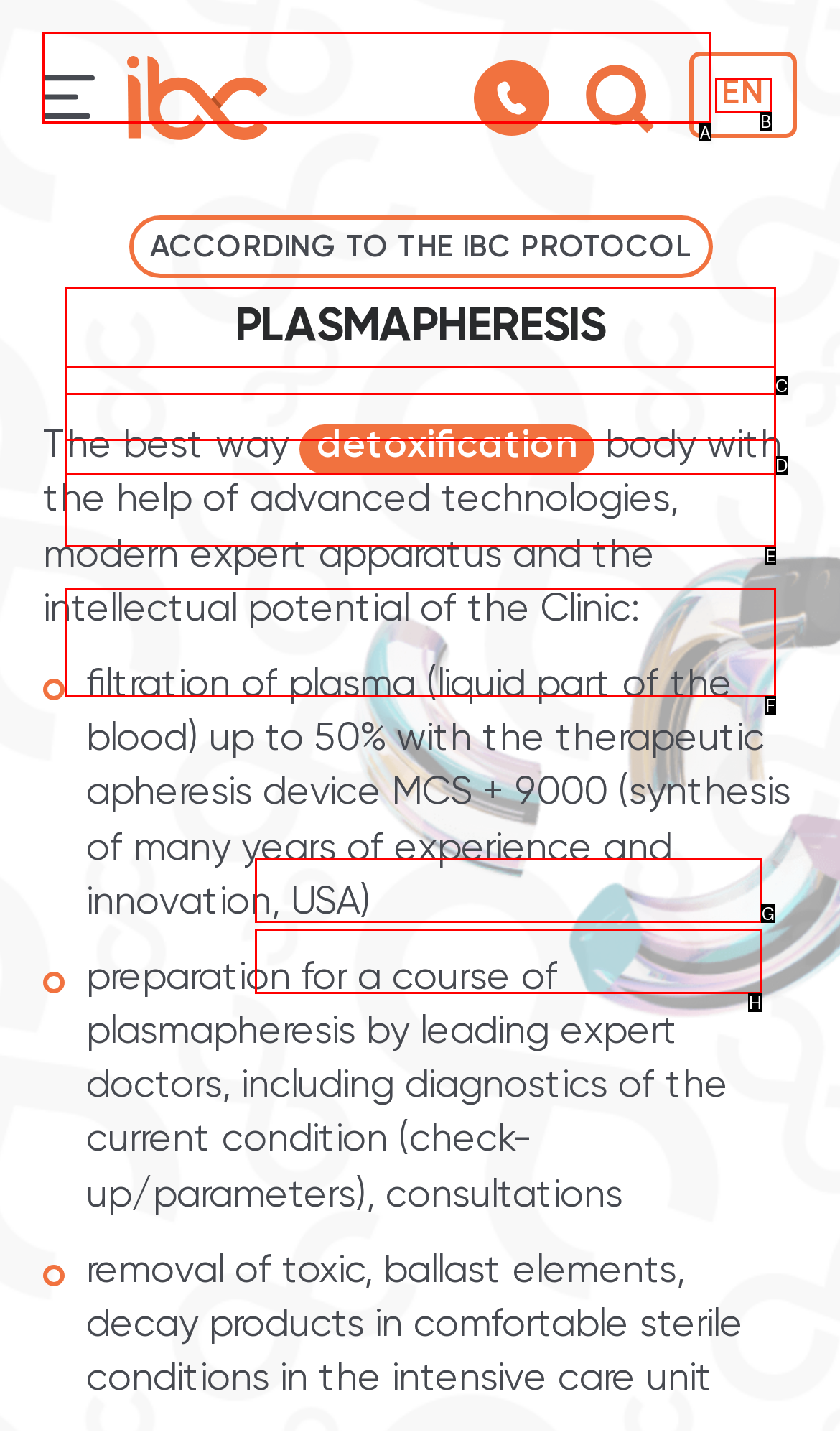Identify which HTML element to click to fulfill the following task: Search the site. Provide your response using the letter of the correct choice.

A